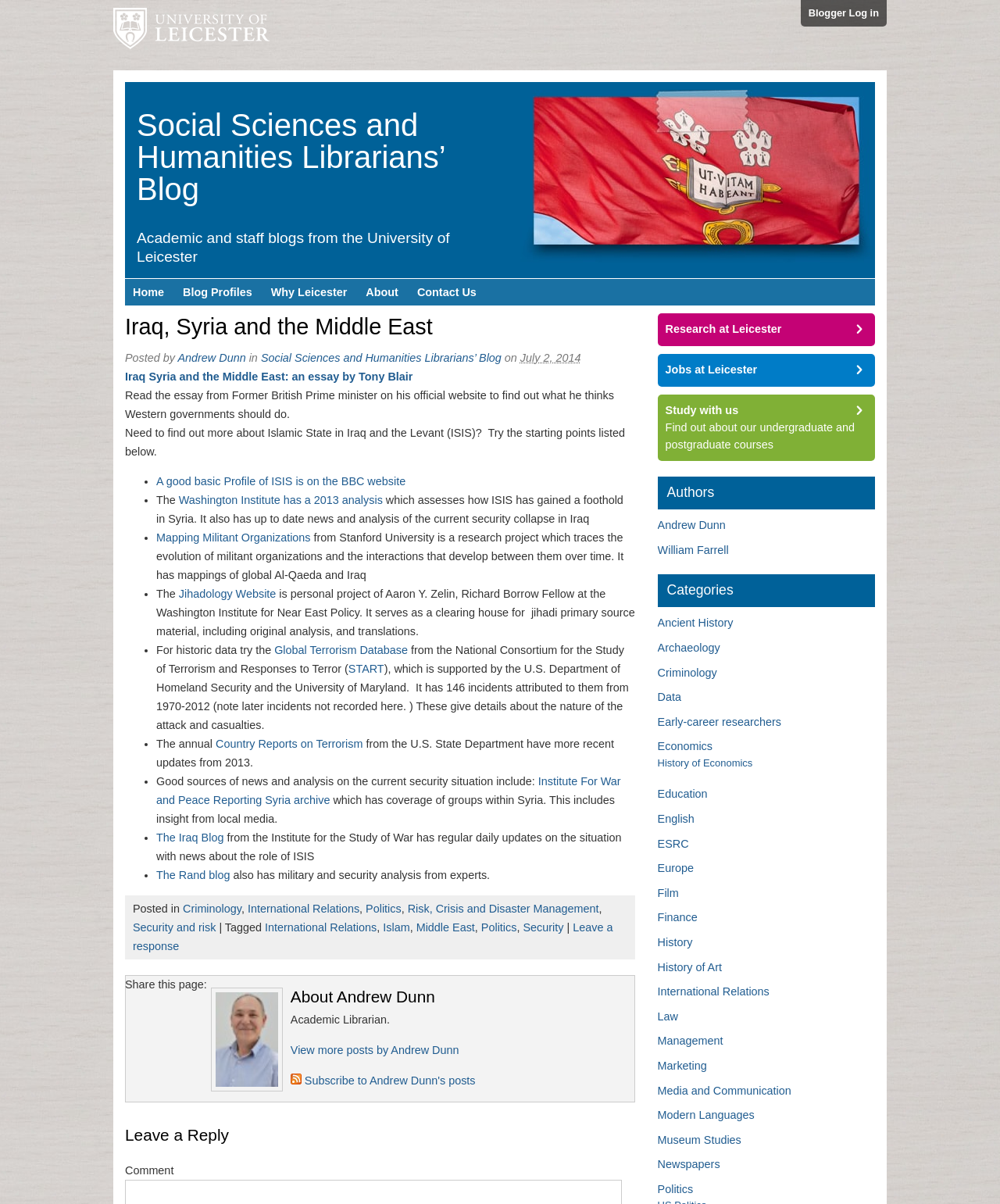Identify the bounding box coordinates for the element that needs to be clicked to fulfill this instruction: "Click on the 'University of Leicester' link". Provide the coordinates in the format of four float numbers between 0 and 1: [left, top, right, bottom].

[0.113, 0.0, 0.27, 0.058]